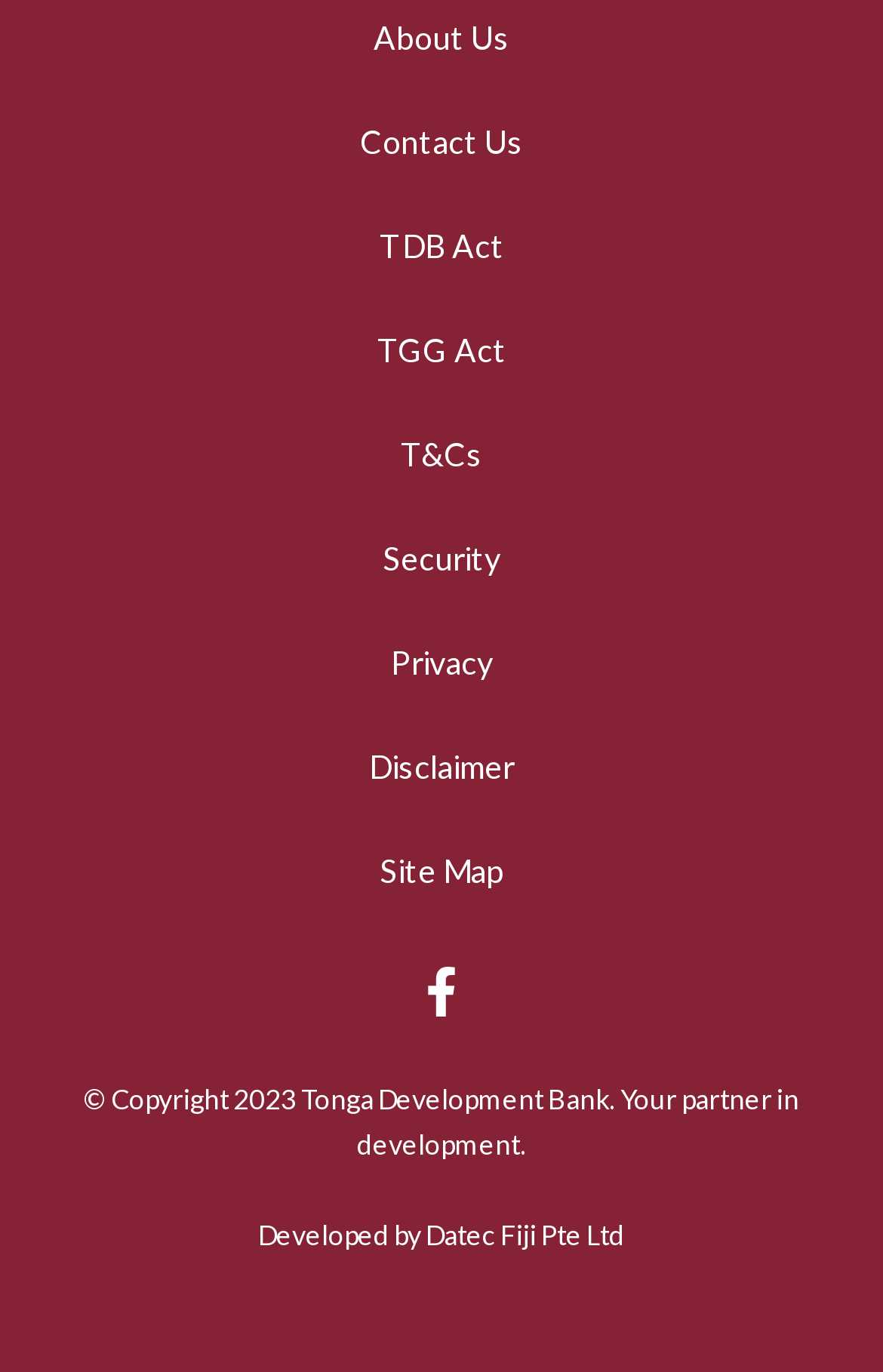Show the bounding box coordinates for the element that needs to be clicked to execute the following instruction: "Contact the bank". Provide the coordinates in the form of four float numbers between 0 and 1, i.e., [left, top, right, bottom].

[0.408, 0.067, 0.592, 0.14]